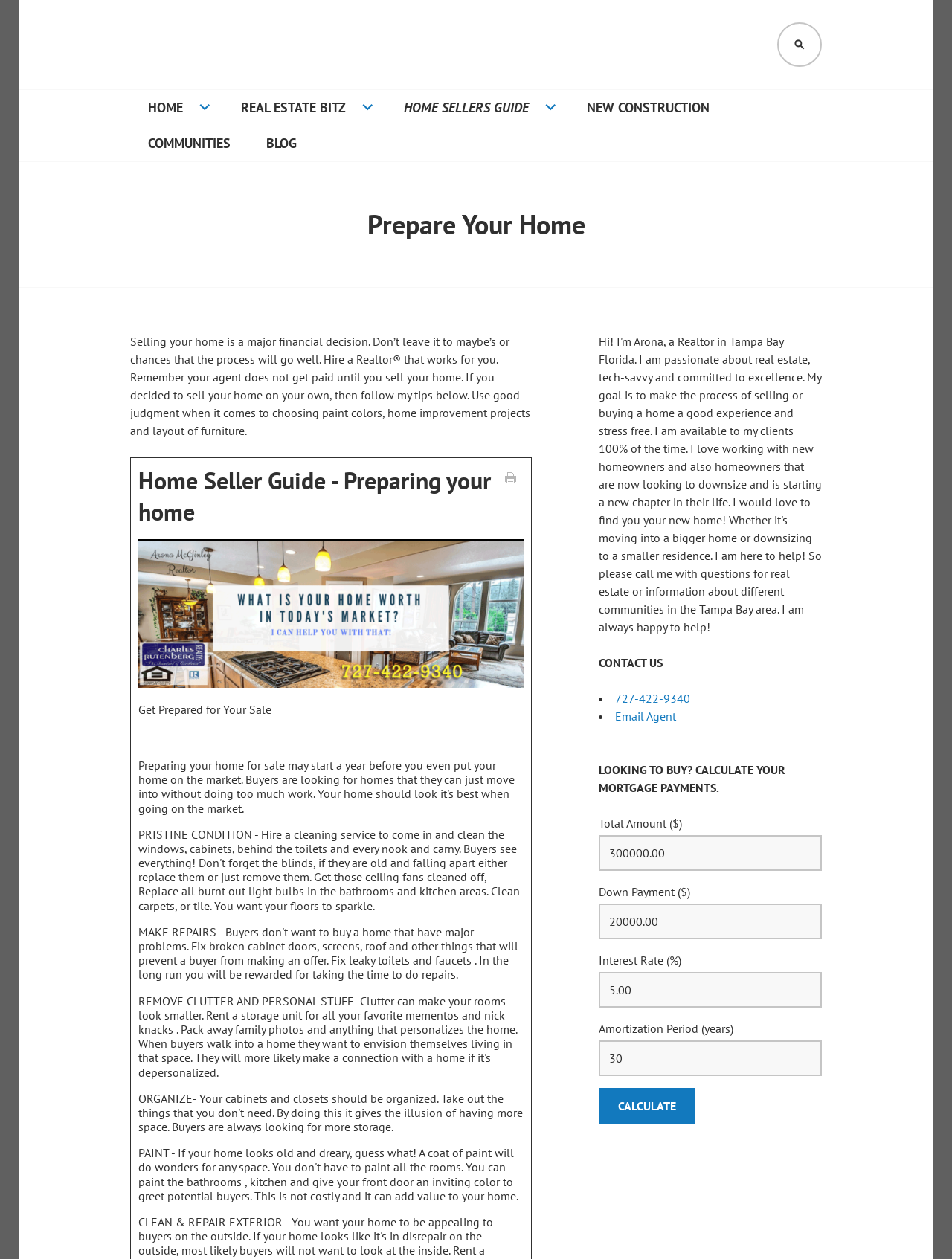Please provide the main heading of the webpage content.

Prepare Your Home